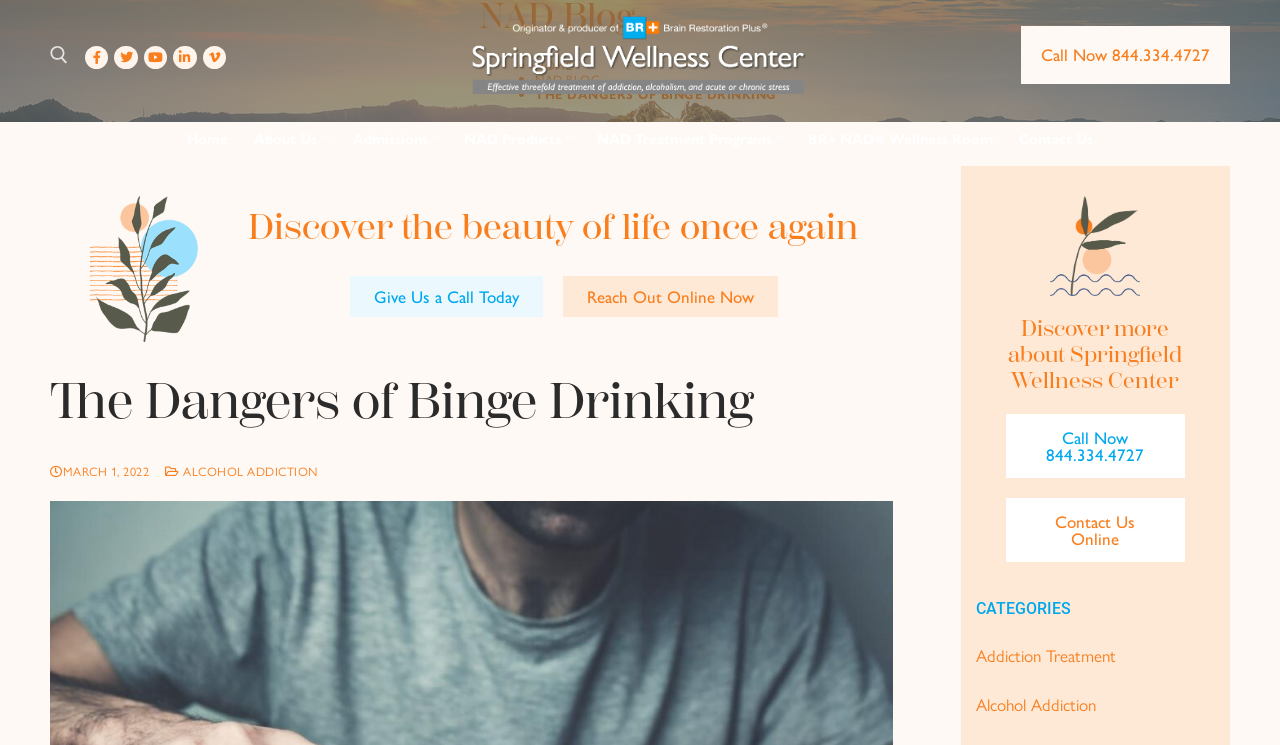Please find the bounding box for the following UI element description. Provide the coordinates in (top-left x, top-left y, bottom-right x, bottom-right y) format, with values between 0 and 1: NAD Treatment Programs

[0.456, 0.159, 0.621, 0.21]